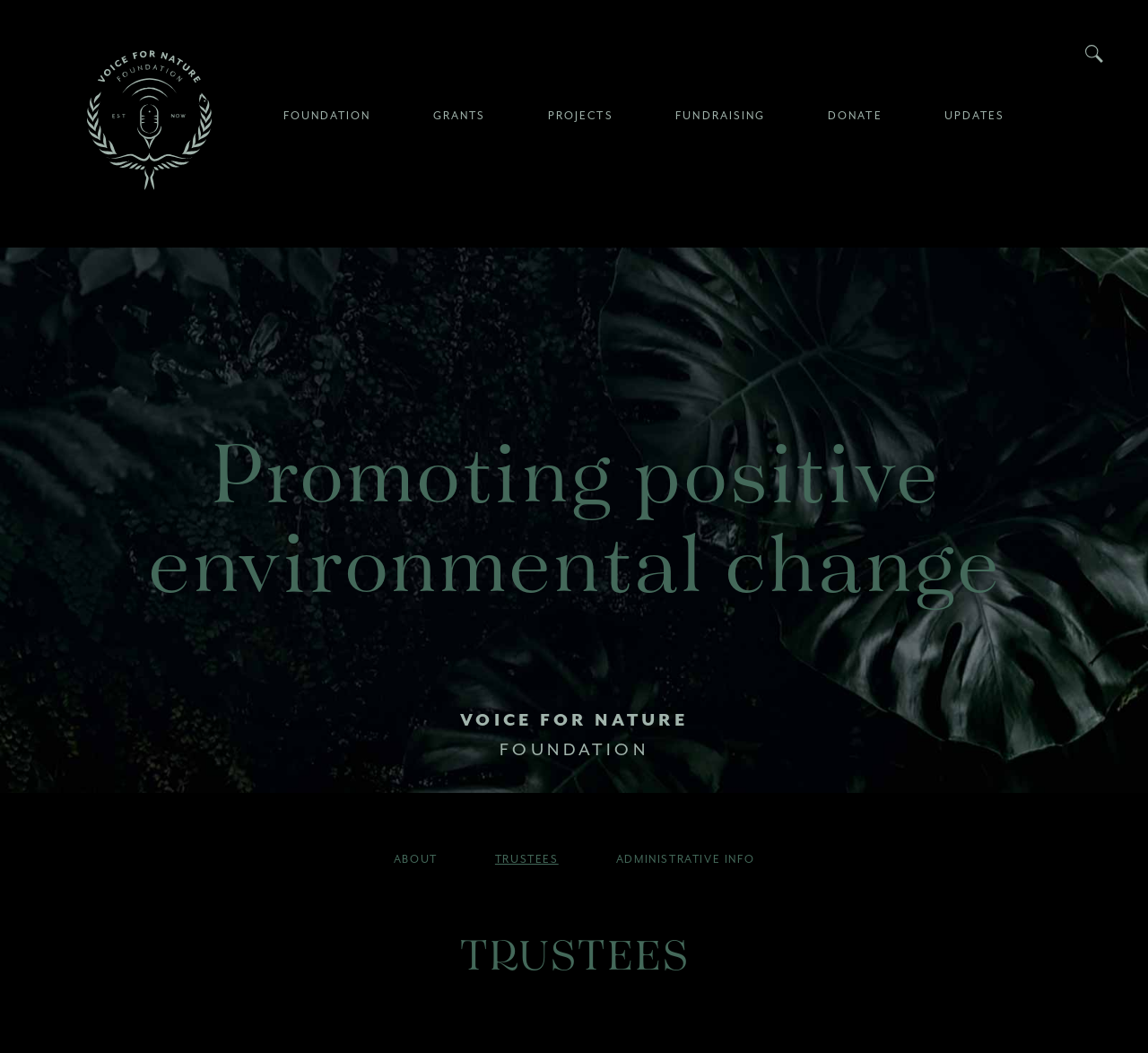Please determine the bounding box coordinates of the element's region to click for the following instruction: "read about administrative info".

[0.536, 0.81, 0.657, 0.822]